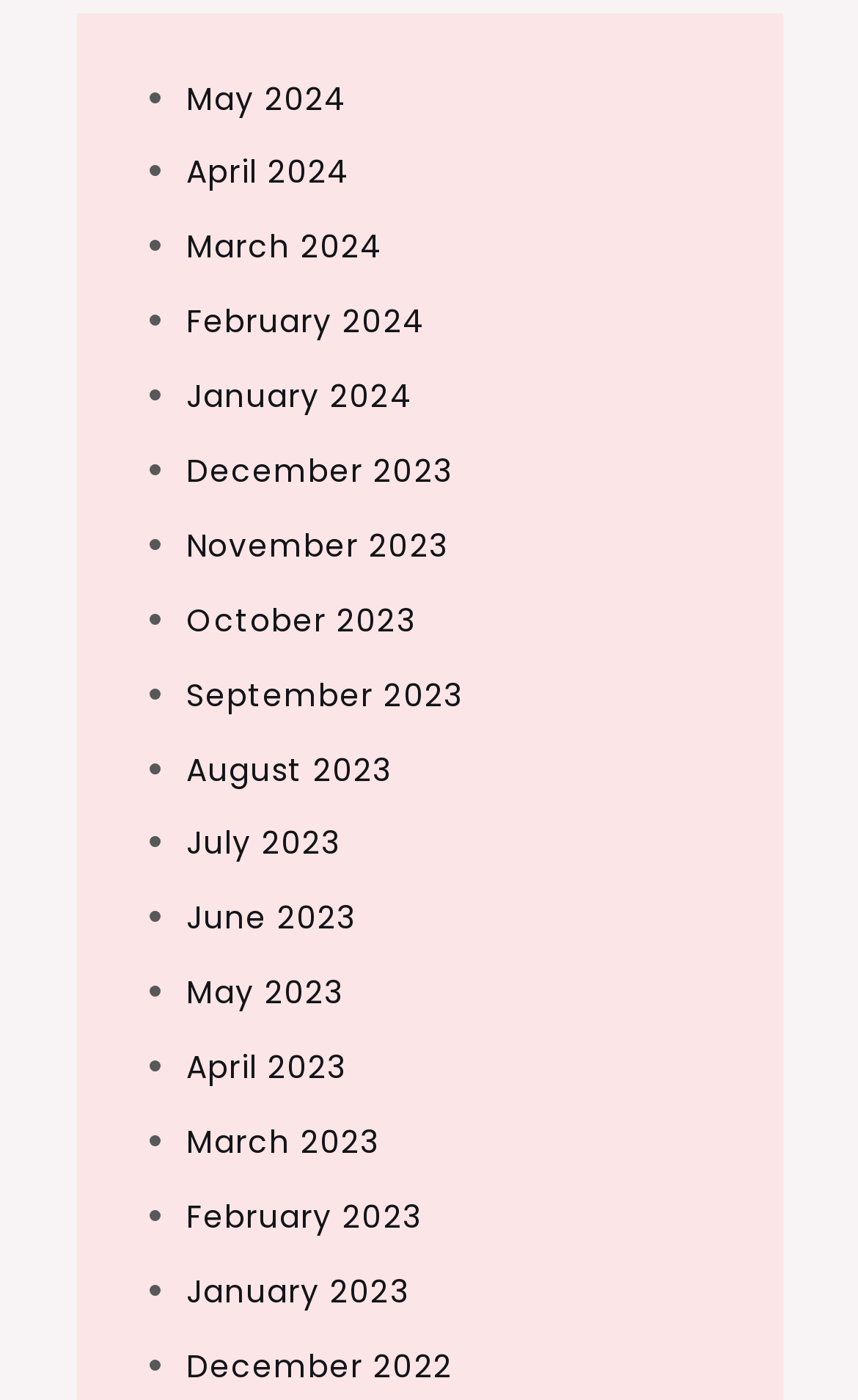Locate the bounding box coordinates of the element you need to click to accomplish the task described by this instruction: "View December 2022".

[0.217, 0.96, 0.527, 0.991]